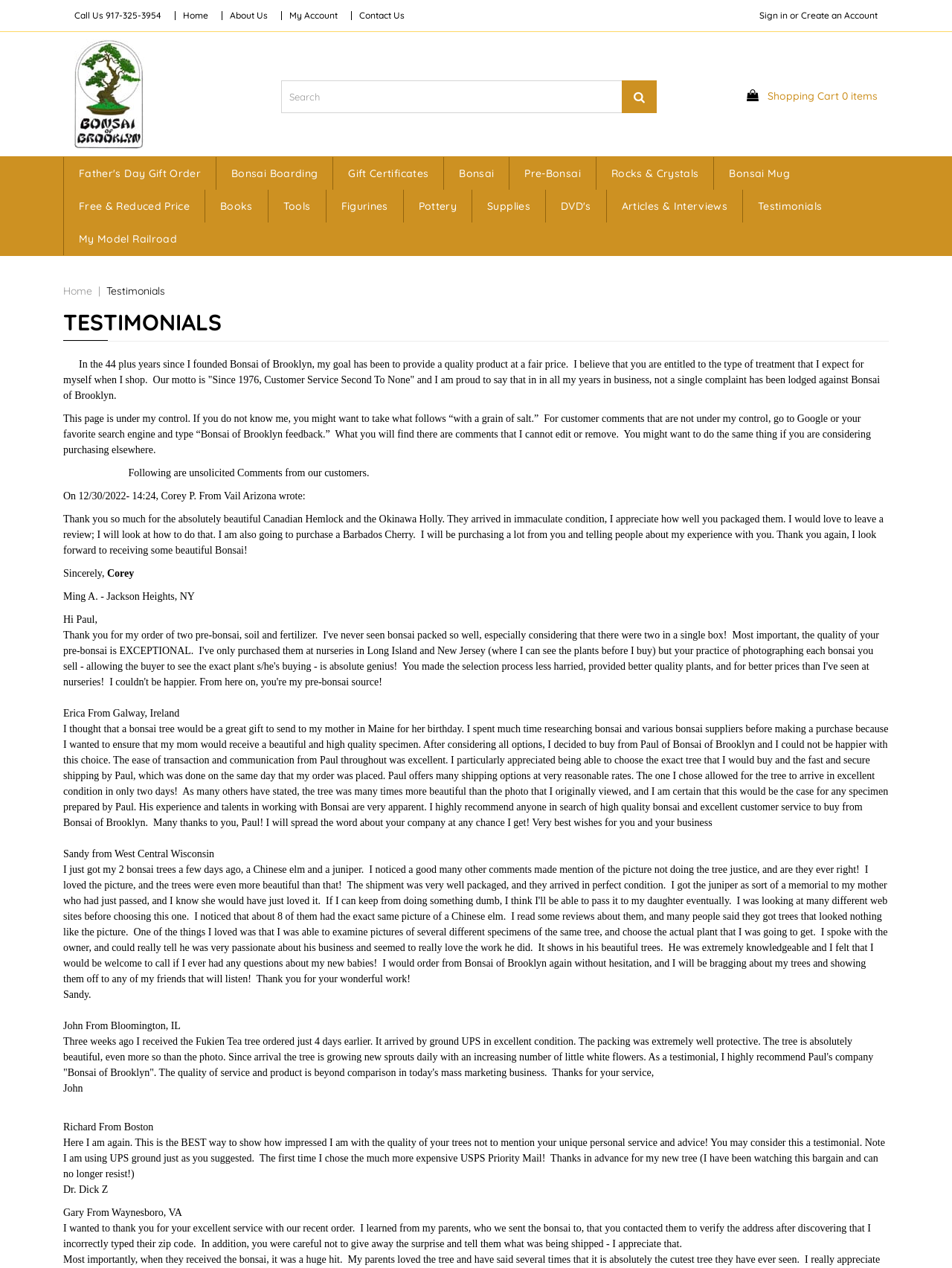Please pinpoint the bounding box coordinates for the region I should click to adhere to this instruction: "View shopping cart".

[0.782, 0.07, 0.922, 0.081]